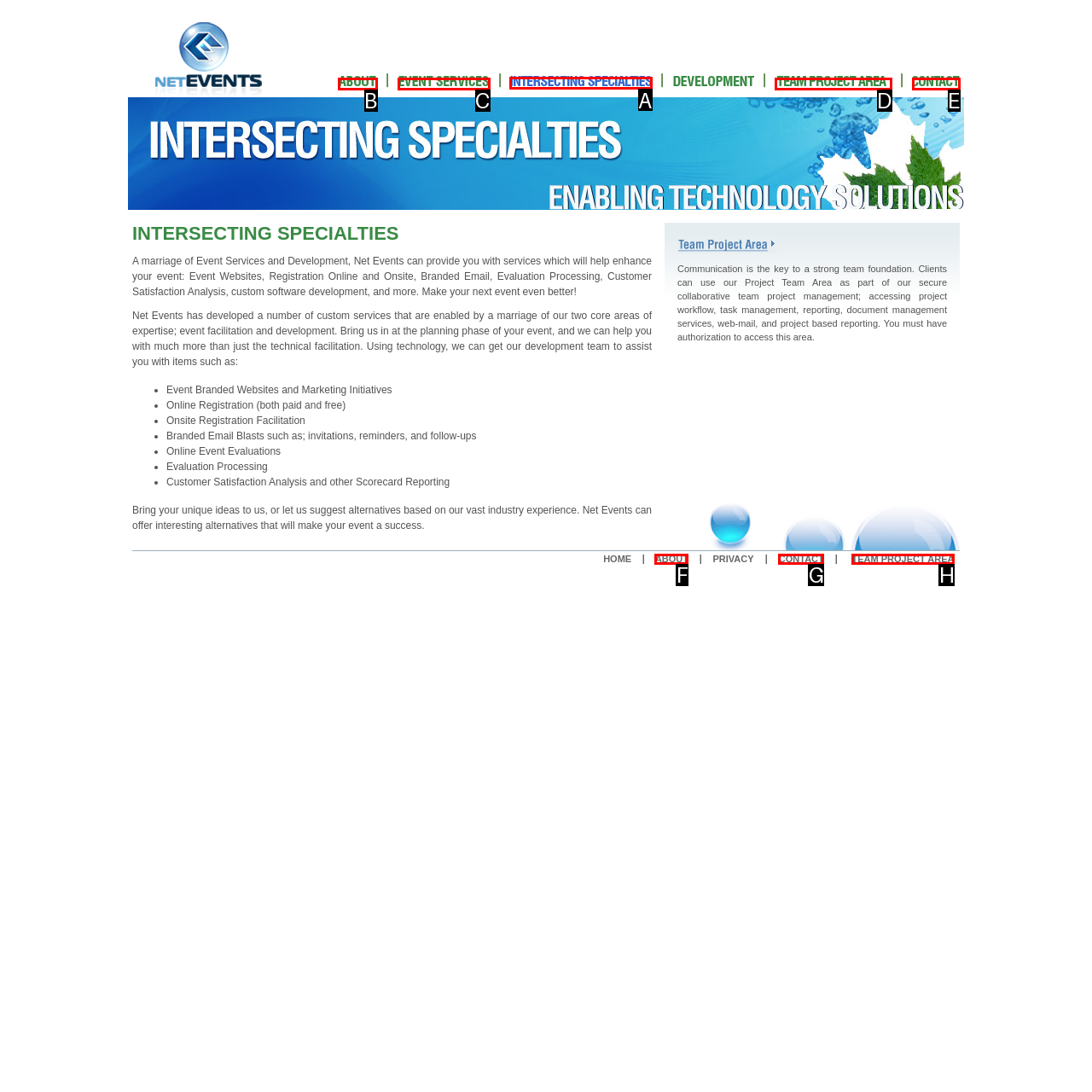Identify the HTML element to select in order to accomplish the following task: learn about Intersecting Specialties
Reply with the letter of the chosen option from the given choices directly.

A